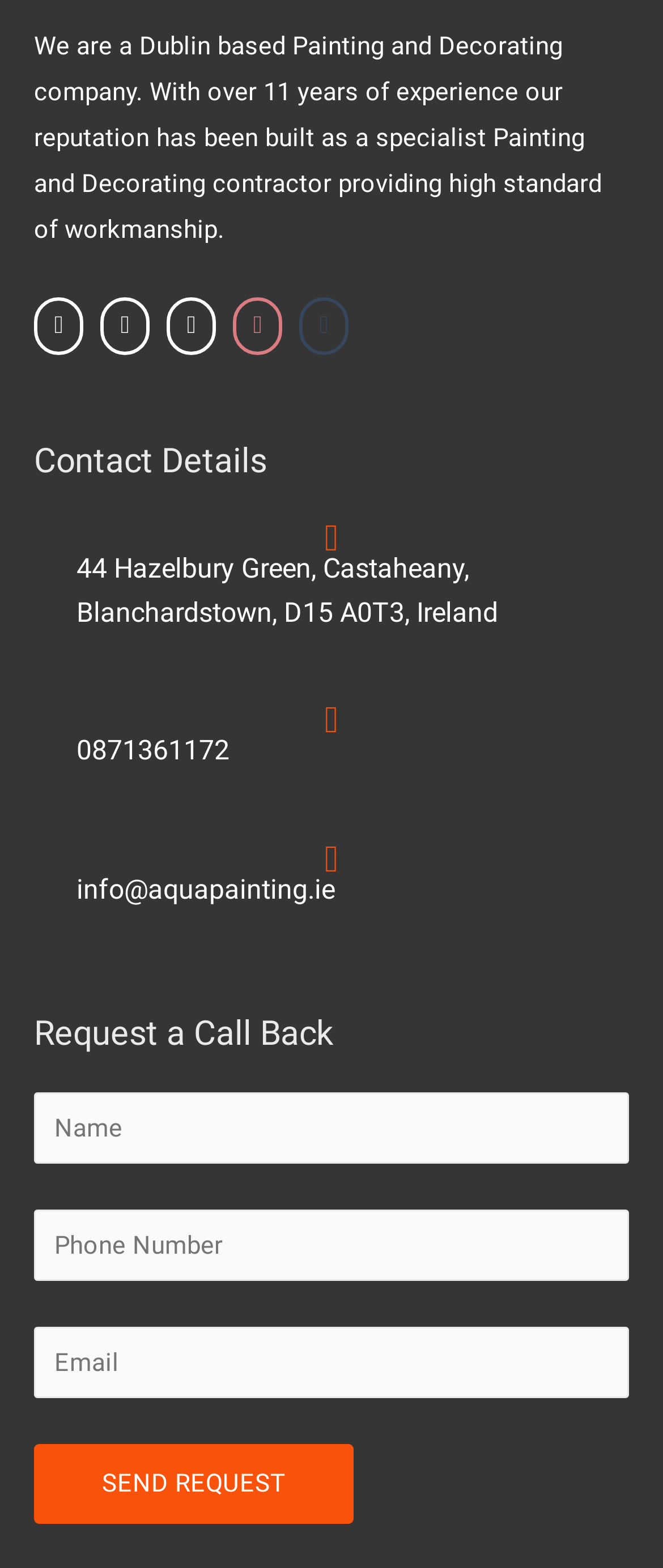Find the bounding box coordinates of the clickable region needed to perform the following instruction: "Enter email". The coordinates should be provided as four float numbers between 0 and 1, i.e., [left, top, right, bottom].

[0.051, 0.845, 0.949, 0.891]